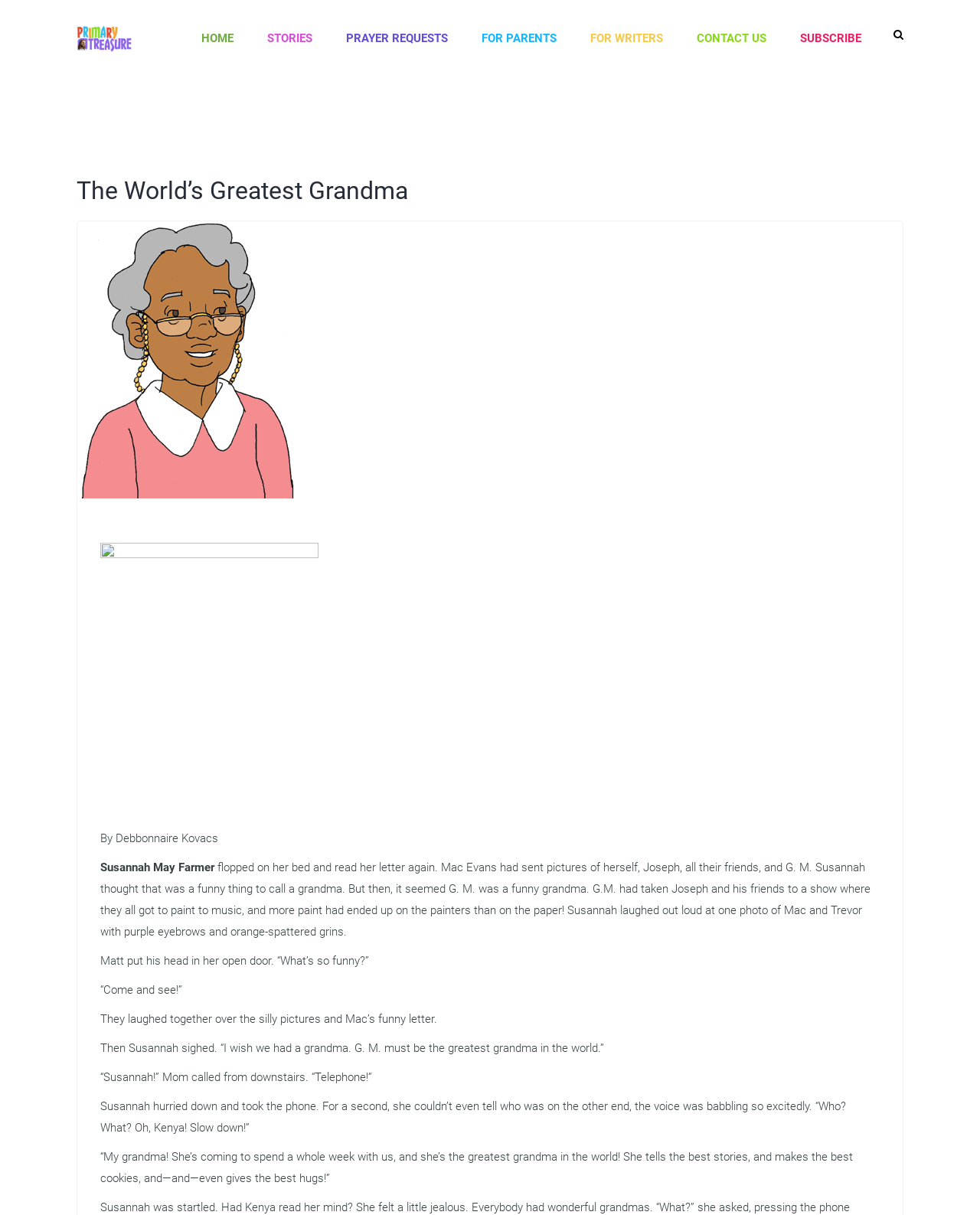Please find the bounding box coordinates of the section that needs to be clicked to achieve this instruction: "contact us".

[0.694, 0.0, 0.799, 0.063]